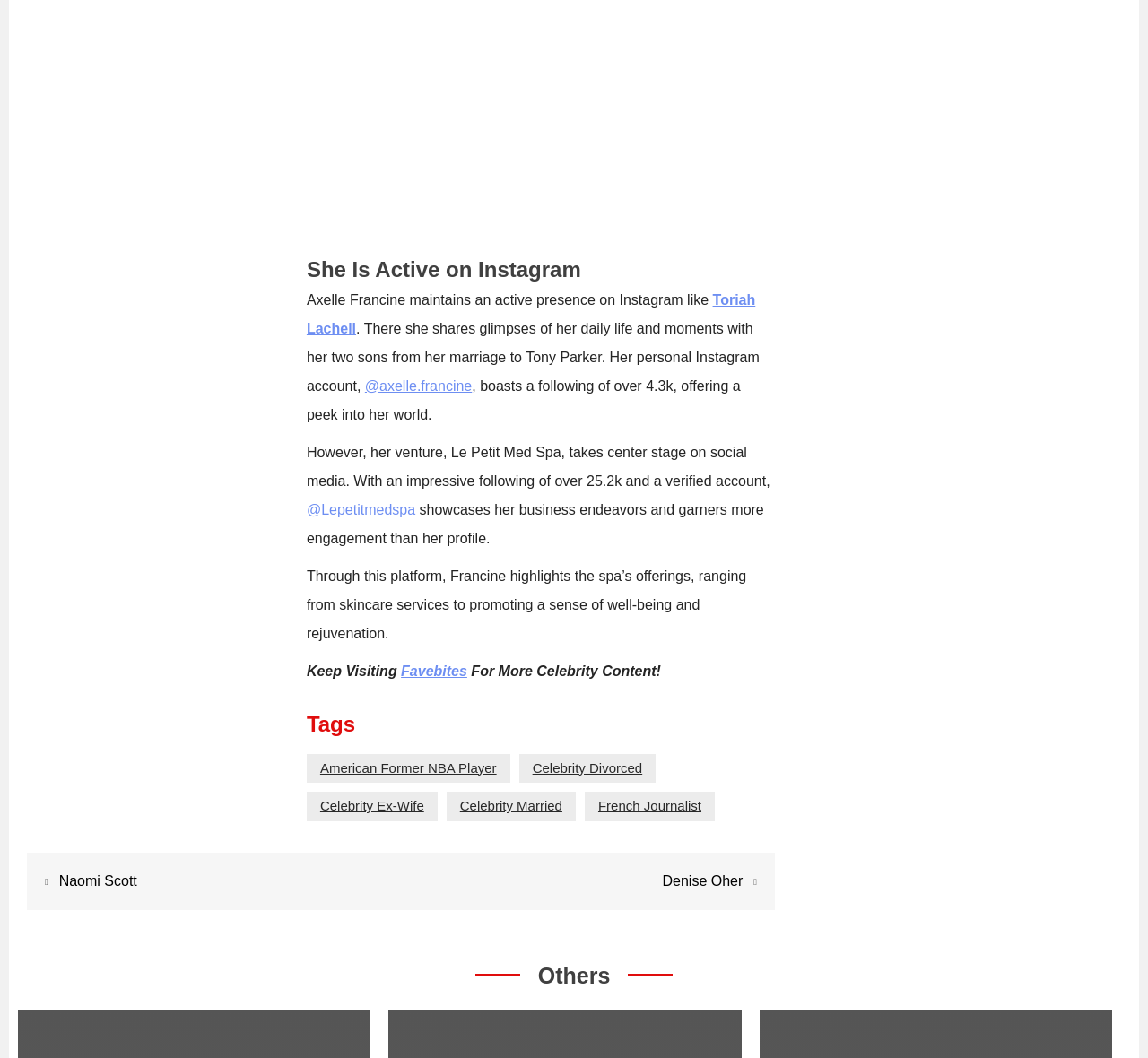Please analyze the image and provide a thorough answer to the question:
What is the purpose of Axelle Francine's business venture?

I found the answer by reading the text that describes the services offered by Le Petit Med Spa, which includes 'skincare services' and 'promoting a sense of well-being and rejuvenation'.